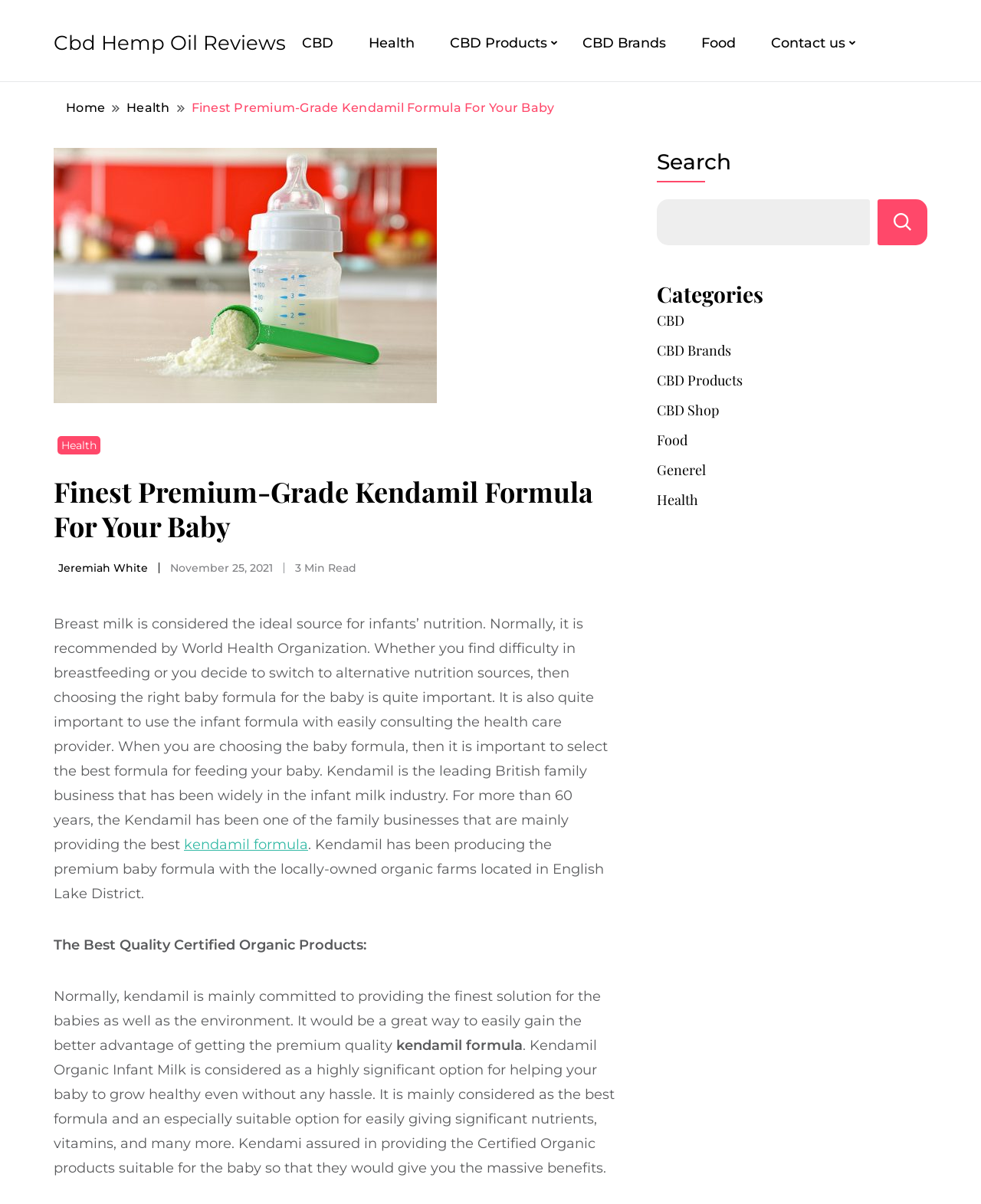Highlight the bounding box coordinates of the element you need to click to perform the following instruction: "Read about Kendamil formula."

[0.188, 0.695, 0.314, 0.709]